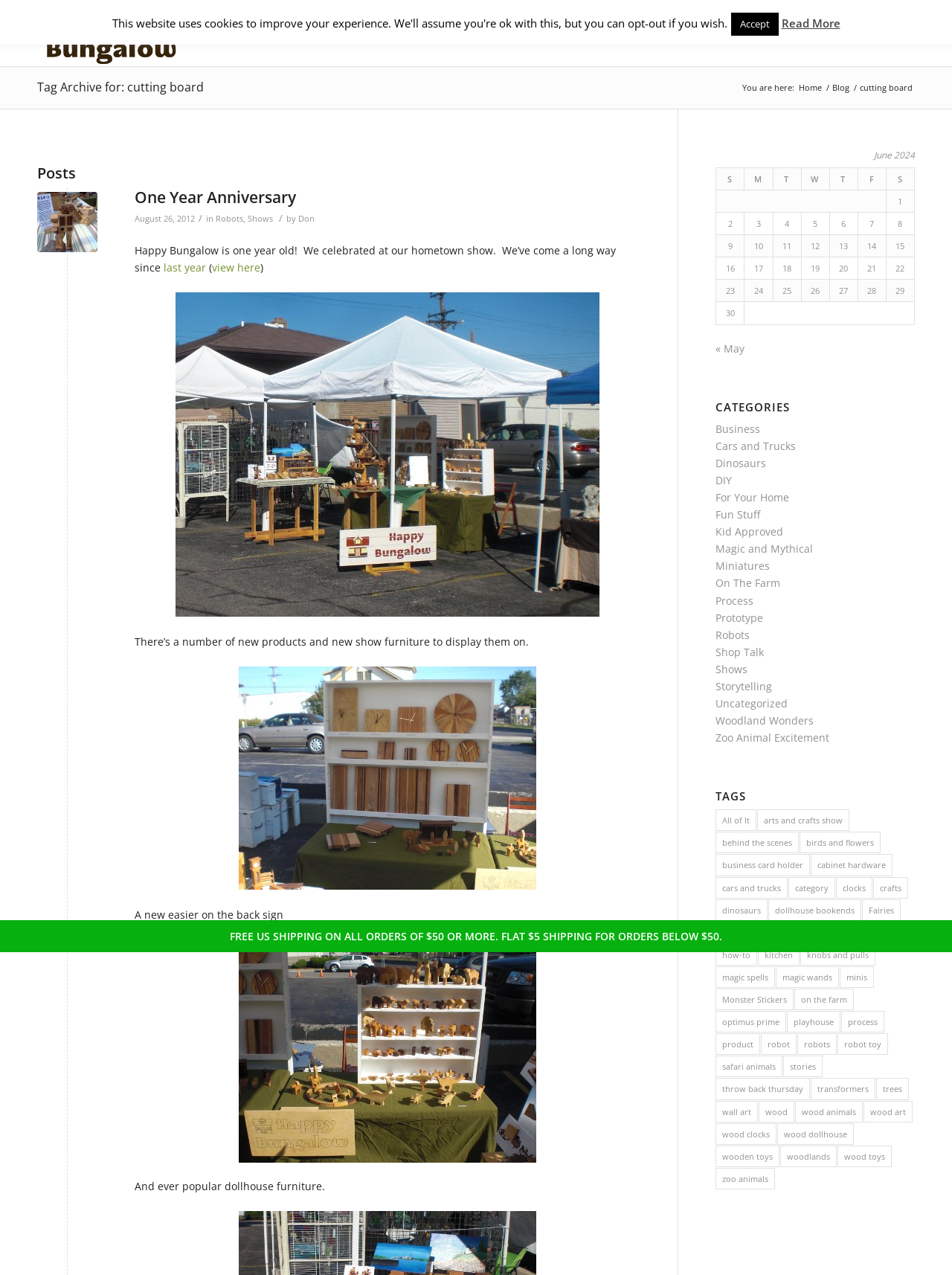Kindly determine the bounding box coordinates for the area that needs to be clicked to execute this instruction: "Check the calendar for June 2024".

[0.752, 0.115, 0.961, 0.255]